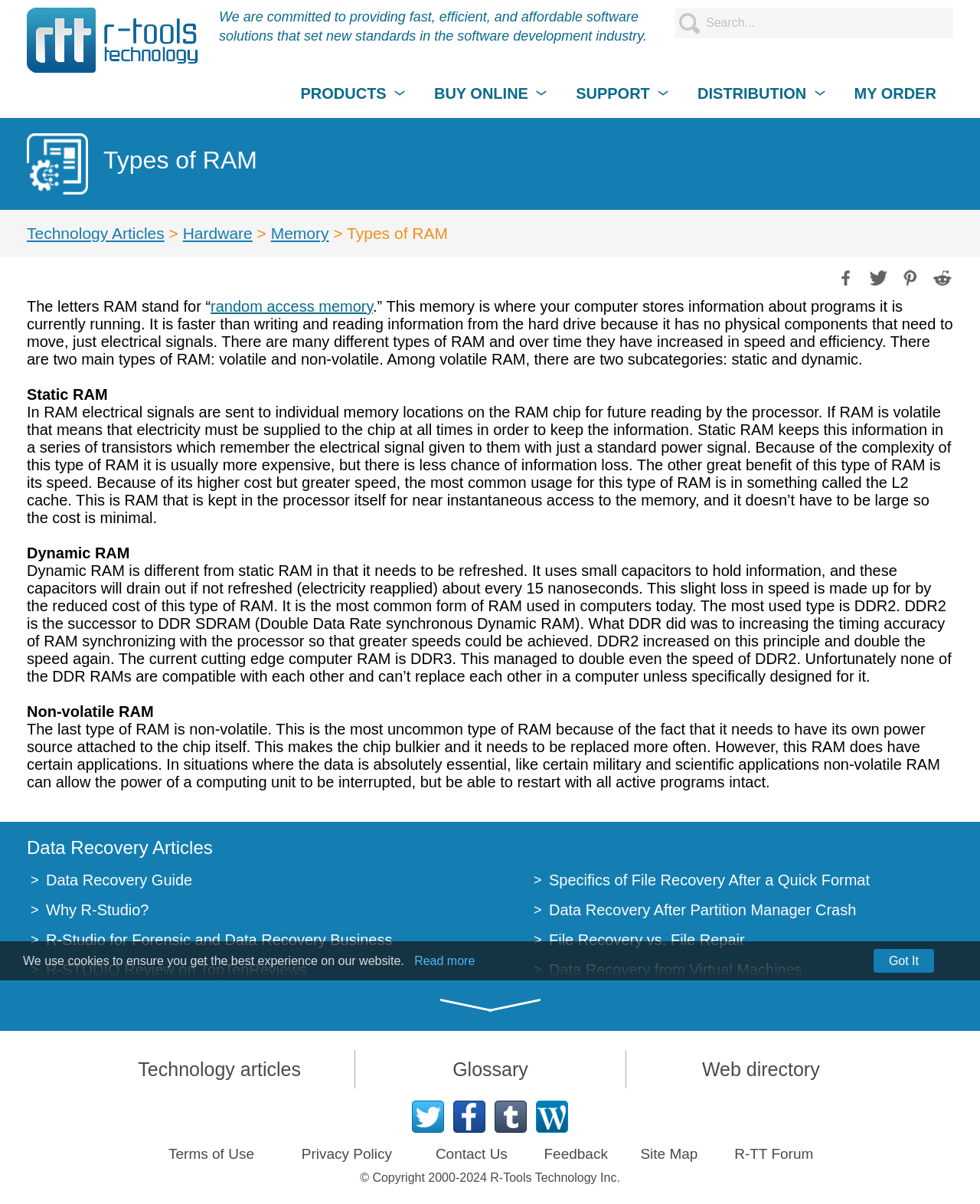Pinpoint the bounding box coordinates of the clickable area needed to execute the instruction: "Search for something". The coordinates should be specified as four float numbers between 0 and 1, i.e., [left, top, right, bottom].

[0.689, 0.006, 0.973, 0.032]